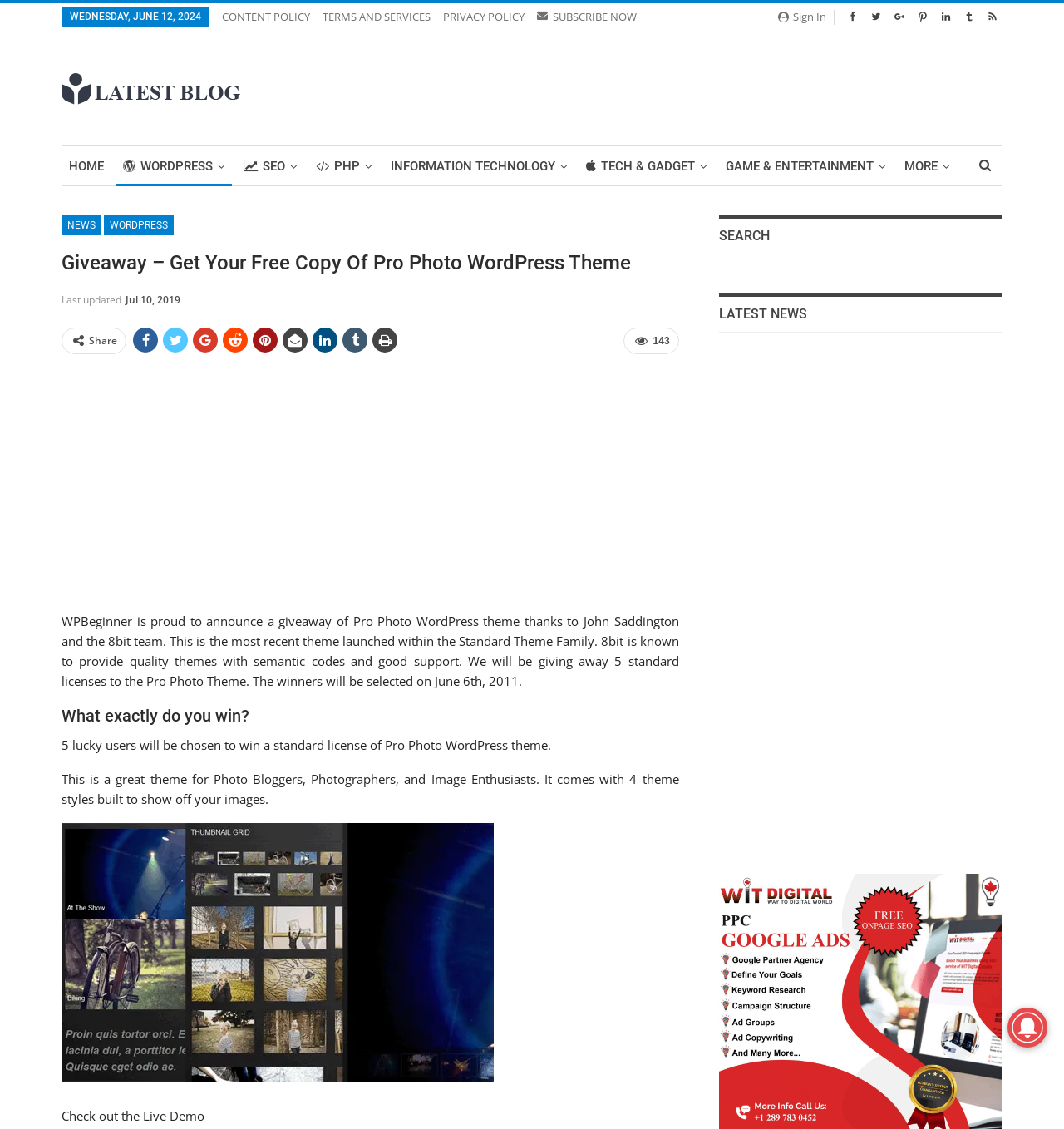Please indicate the bounding box coordinates of the element's region to be clicked to achieve the instruction: "Click on the 'HOME' link". Provide the coordinates as four float numbers between 0 and 1, i.e., [left, top, right, bottom].

[0.058, 0.13, 0.105, 0.165]